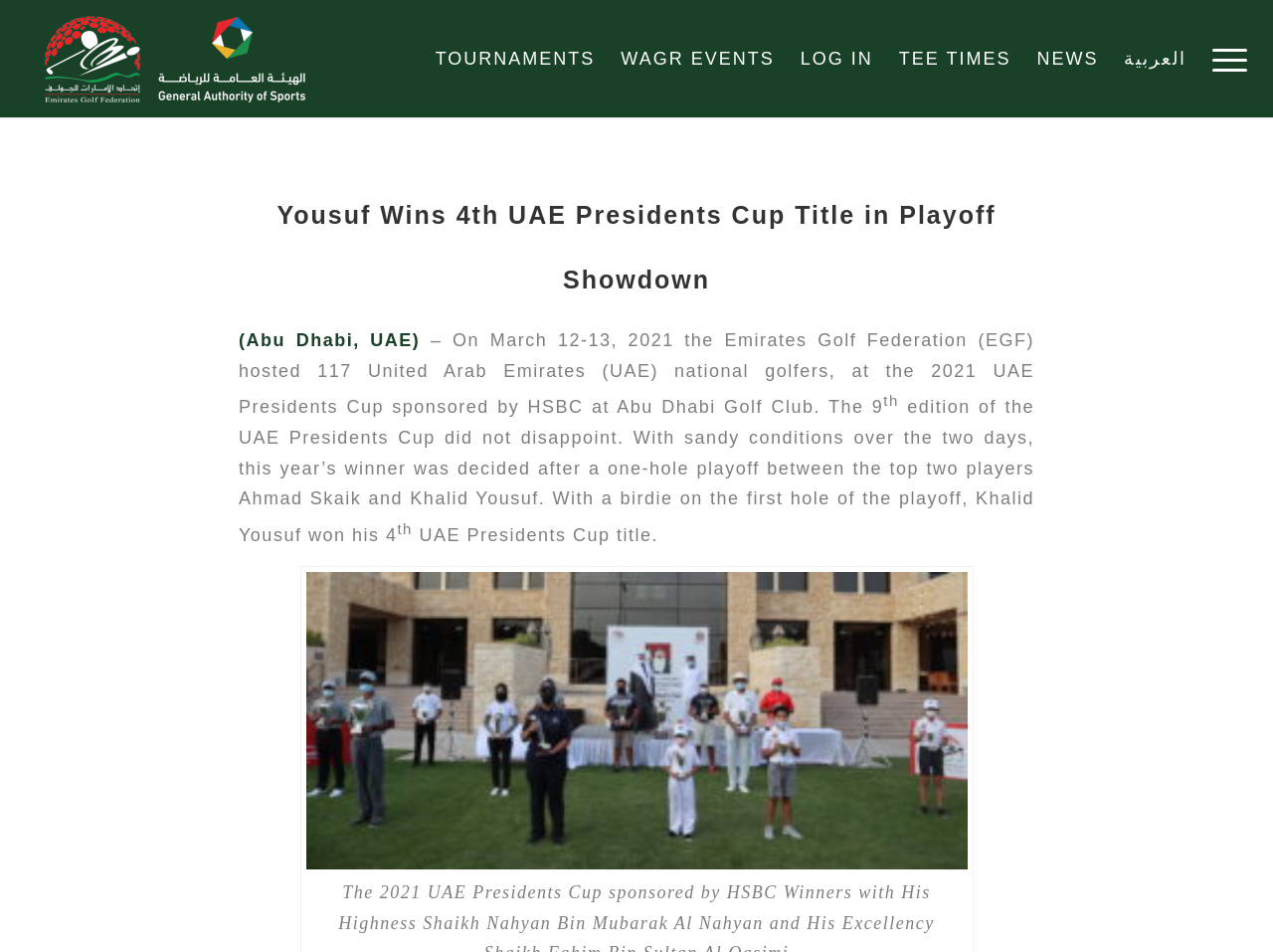Locate the bounding box coordinates of the area where you should click to accomplish the instruction: "View NEWS".

[0.804, 0.0, 0.873, 0.123]